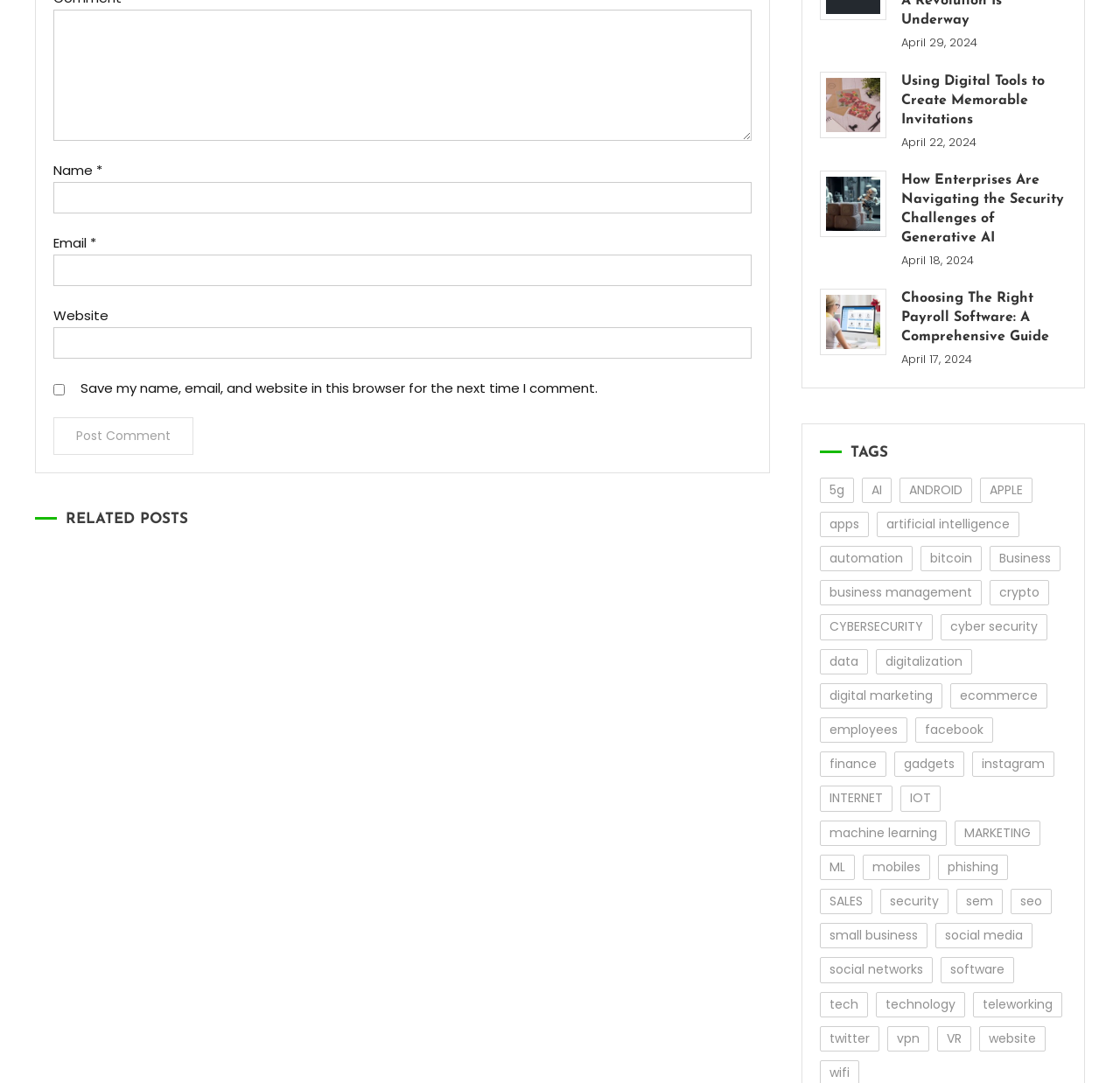Provide the bounding box coordinates for the UI element described in this sentence: "parent_node: Website name="url"". The coordinates should be four float values between 0 and 1, i.e., [left, top, right, bottom].

[0.048, 0.302, 0.671, 0.331]